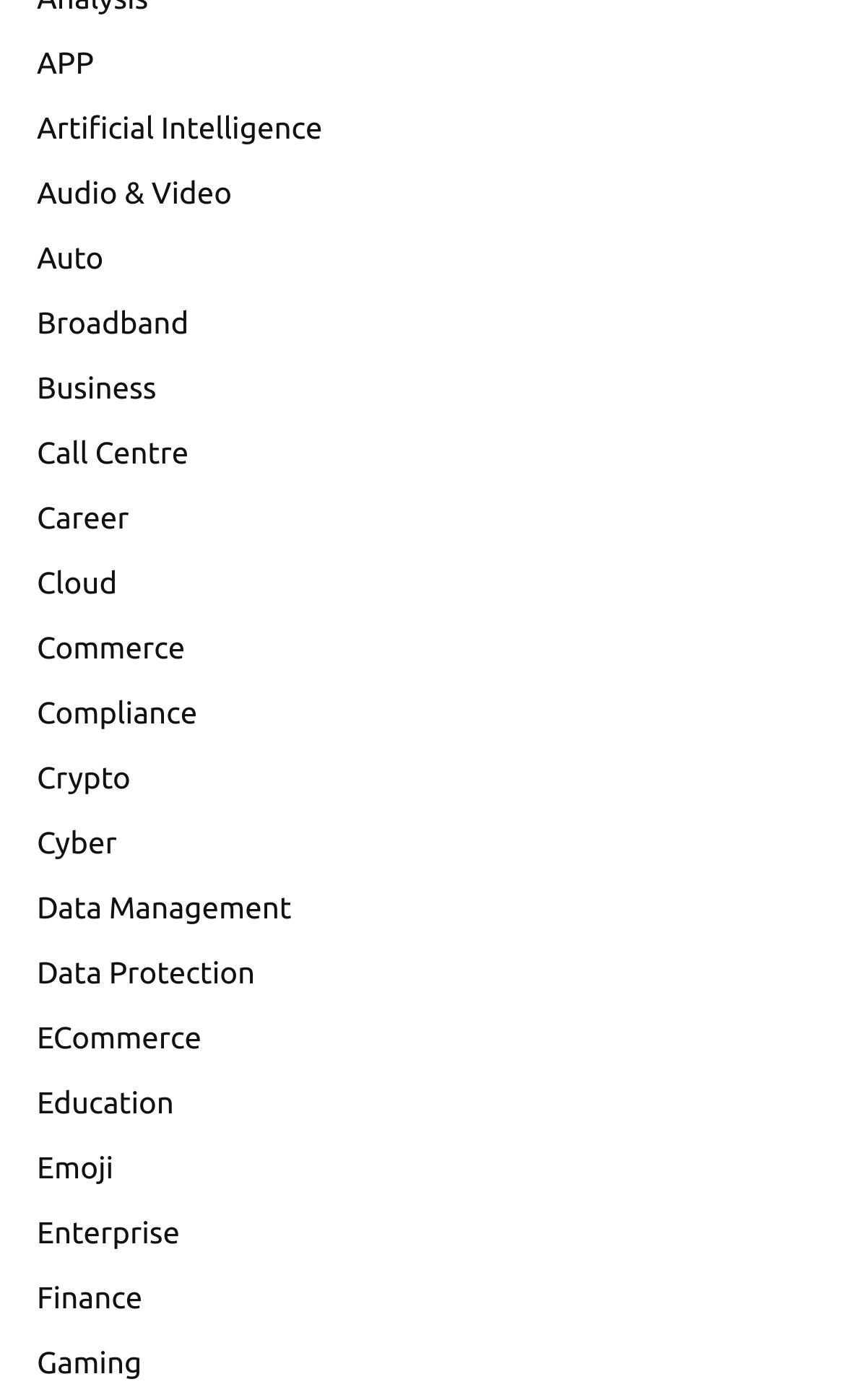Are the categories listed in alphabetical order?
Using the image as a reference, give a one-word or short phrase answer.

Yes